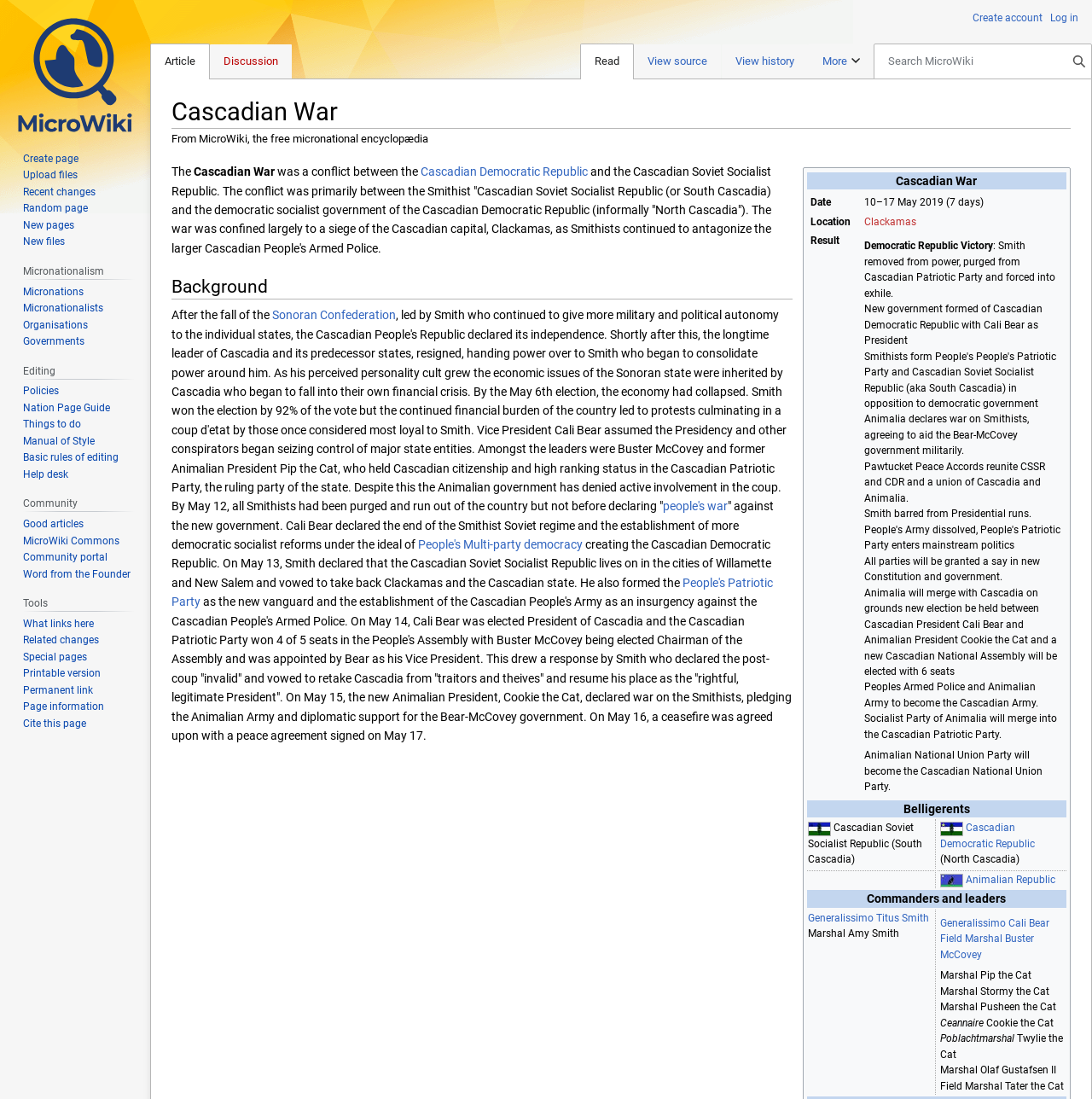Please respond in a single word or phrase: 
What is the name of the war described on this webpage?

Cascadian War